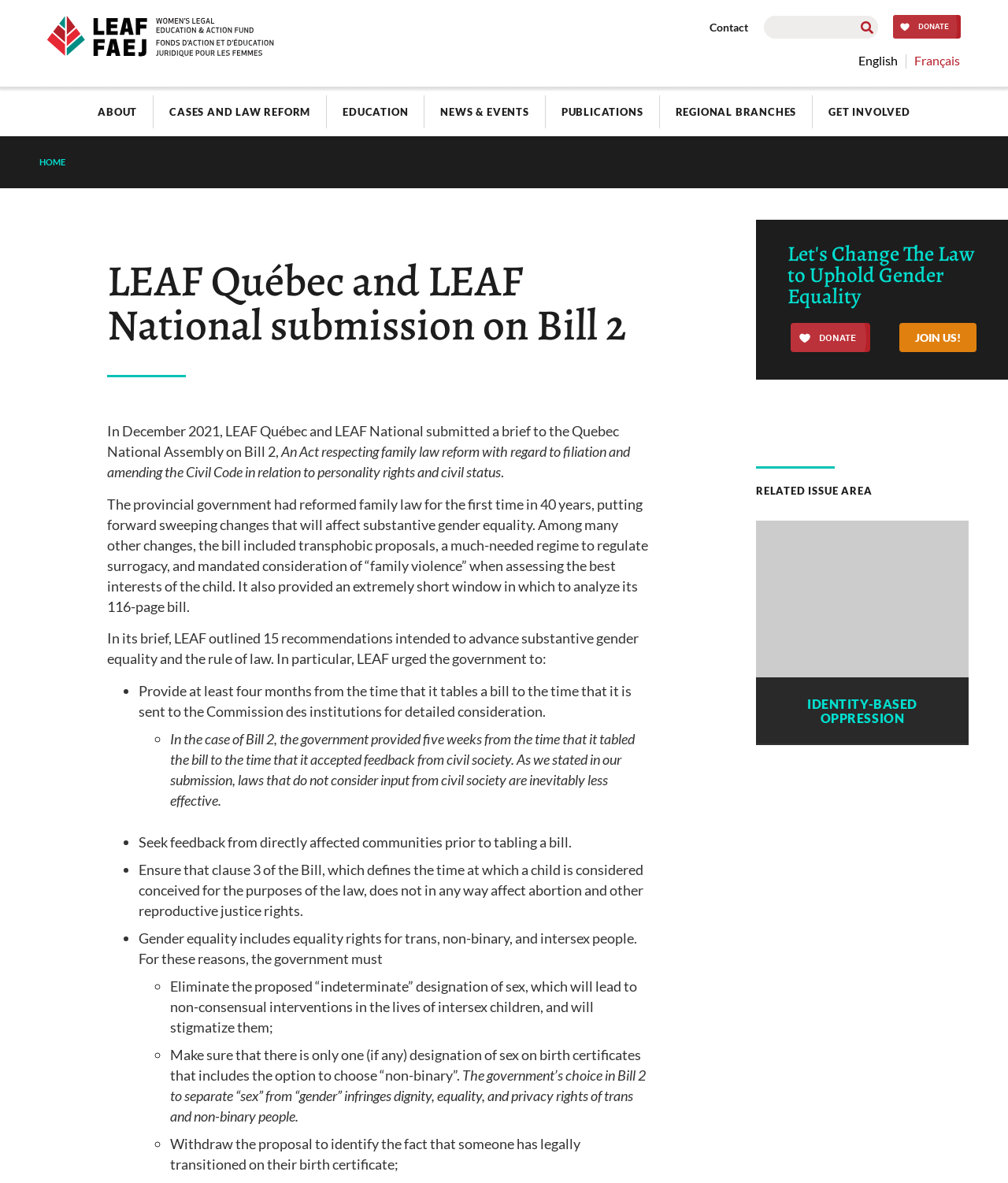Can you provide the bounding box coordinates for the element that should be clicked to implement the instruction: "Switch to English"?

[0.852, 0.045, 0.891, 0.057]